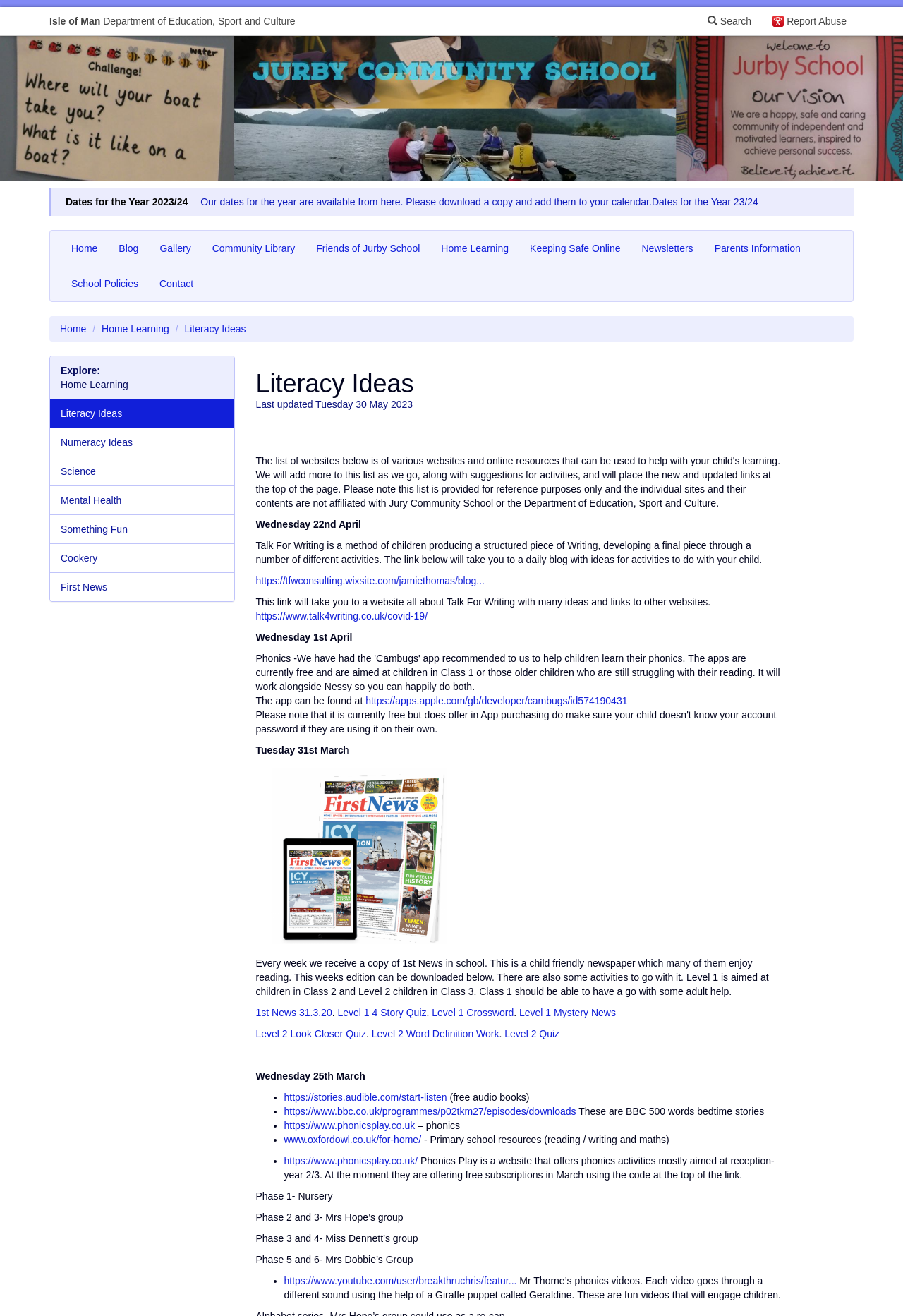Predict the bounding box for the UI component with the following description: "Post comment".

None